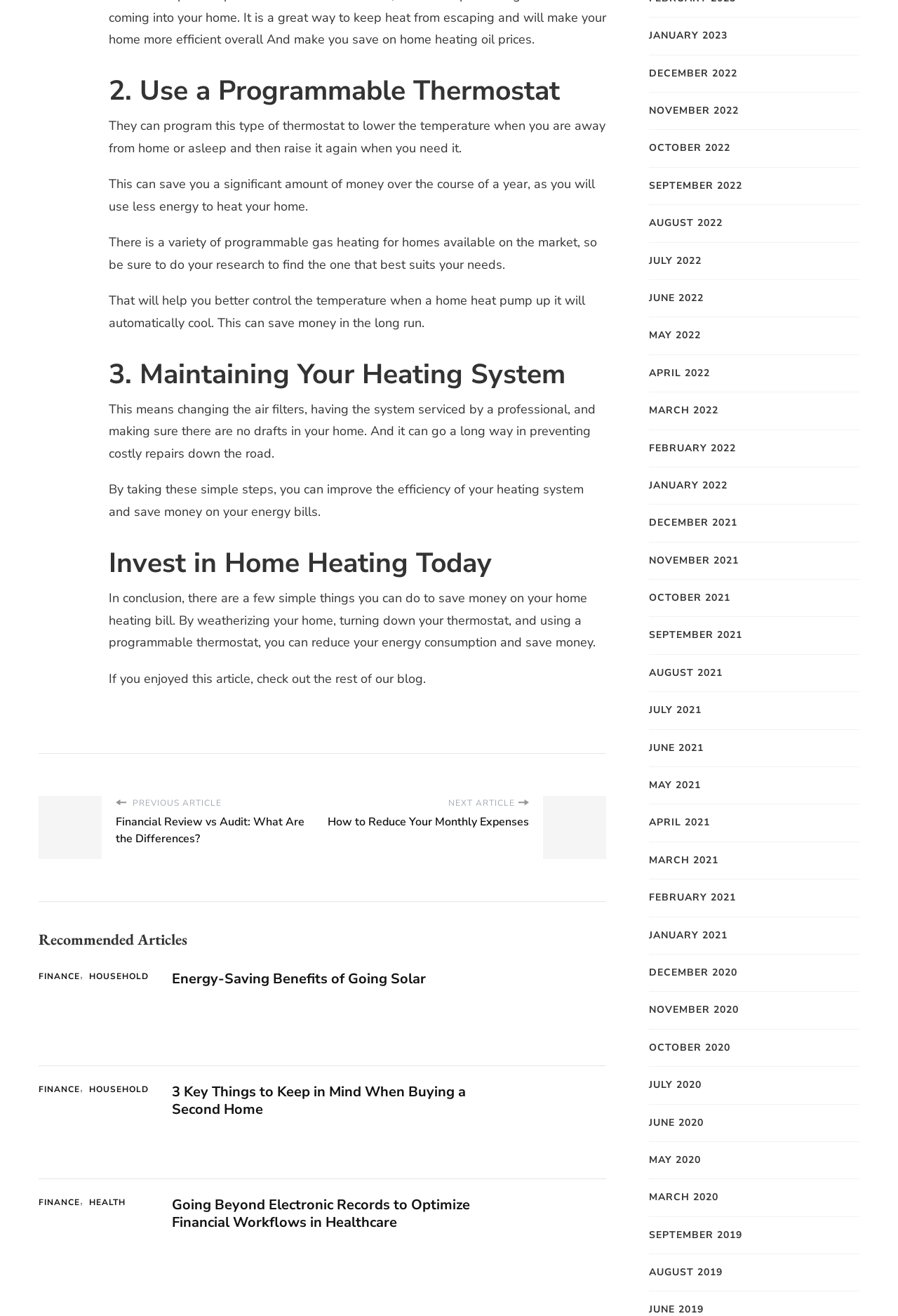Can you find the bounding box coordinates for the element to click on to achieve the instruction: "Check out the '3 Key Things to Keep in Mind When Buying a Second Home' article"?

[0.168, 0.823, 0.566, 0.85]